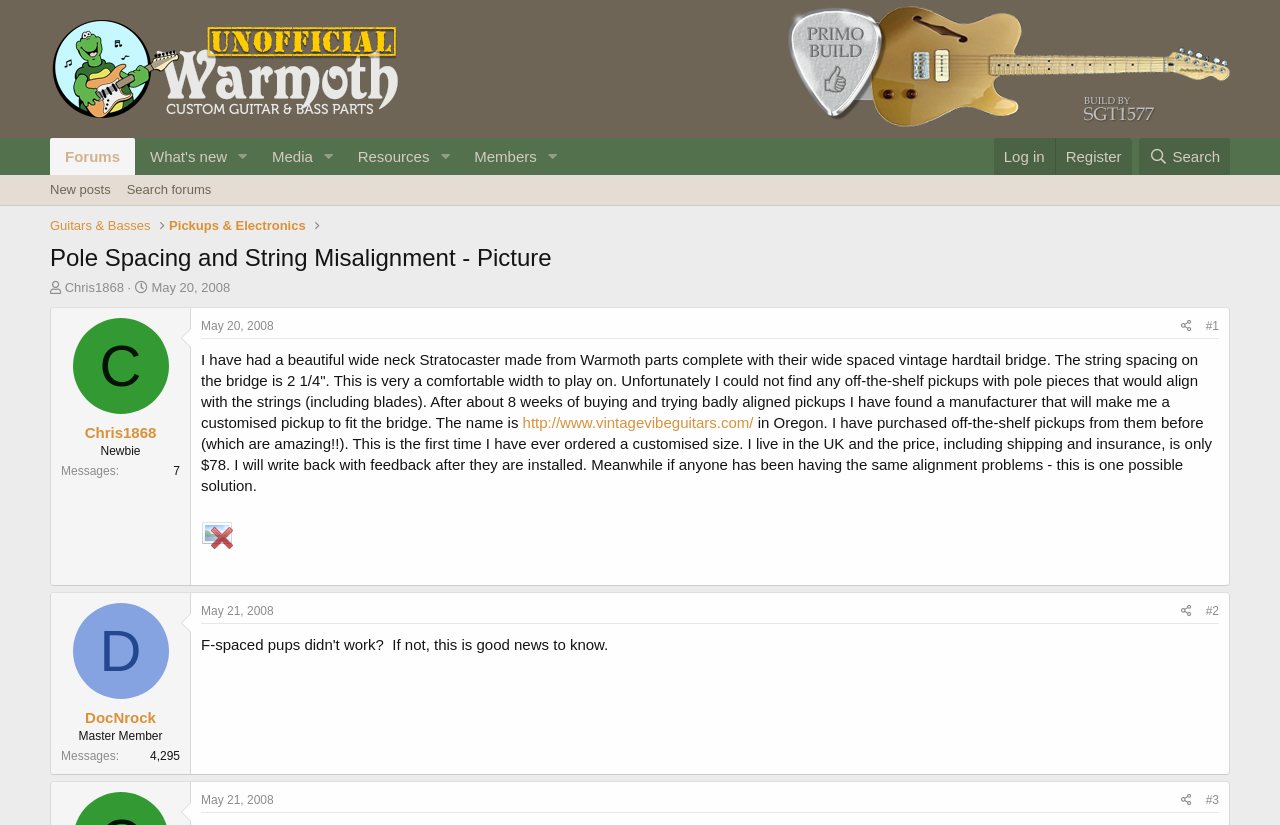What is the name of the manufacturer that will make a customised pickup?
Look at the image and provide a short answer using one word or a phrase.

Vintage Vibe Guitars